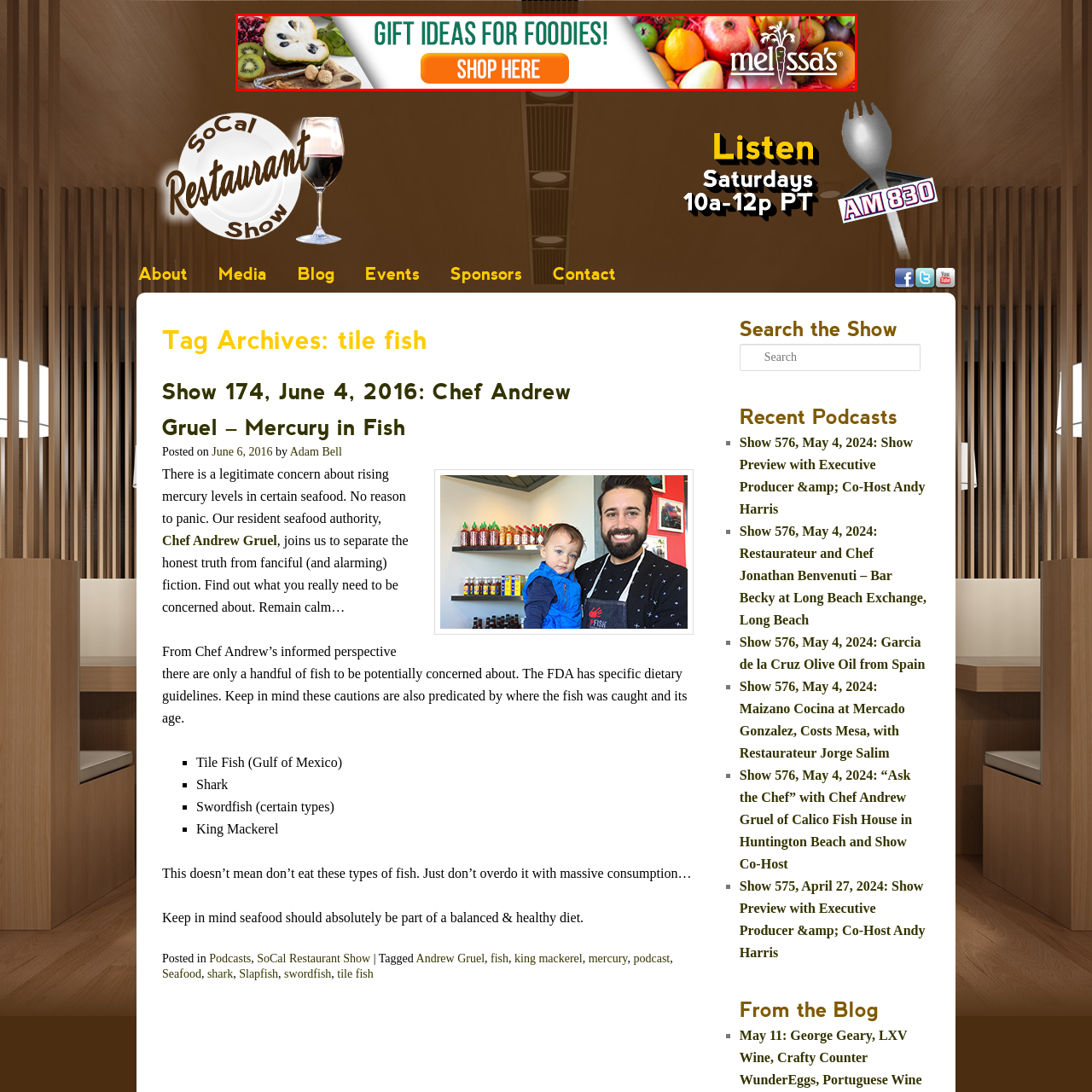Look at the image highlighted by the red boundary and answer the question with a succinct word or phrase:
What type of enthusiasts are the gift baskets suitable for?

Culinary enthusiasts